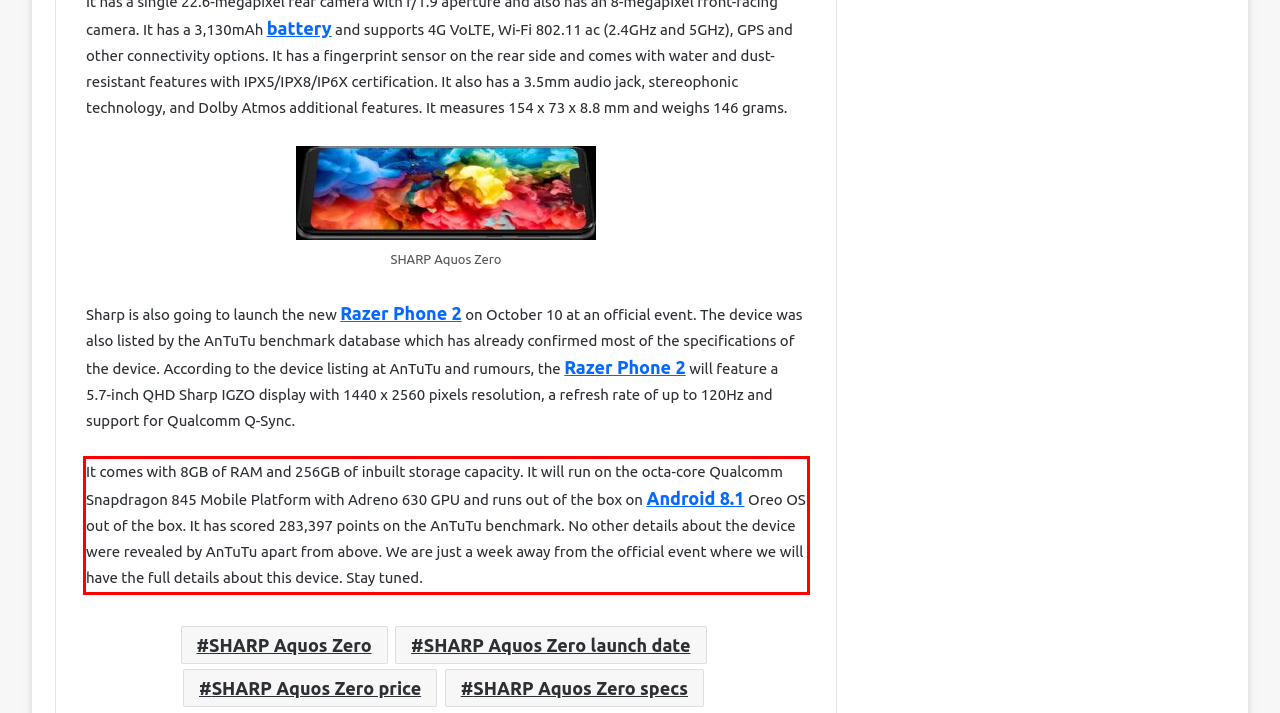Given a screenshot of a webpage containing a red bounding box, perform OCR on the text within this red bounding box and provide the text content.

It comes with 8GB of RAM and 256GB of inbuilt storage capacity. It will run on the octa-core Qualcomm Snapdragon 845 Mobile Platform with Adreno 630 GPU and runs out of the box on Android 8.1 Oreo OS out of the box. It has scored 283,397 points on the AnTuTu benchmark. No other details about the device were revealed by AnTuTu apart from above. We are just a week away from the official event where we will have the full details about this device. Stay tuned.